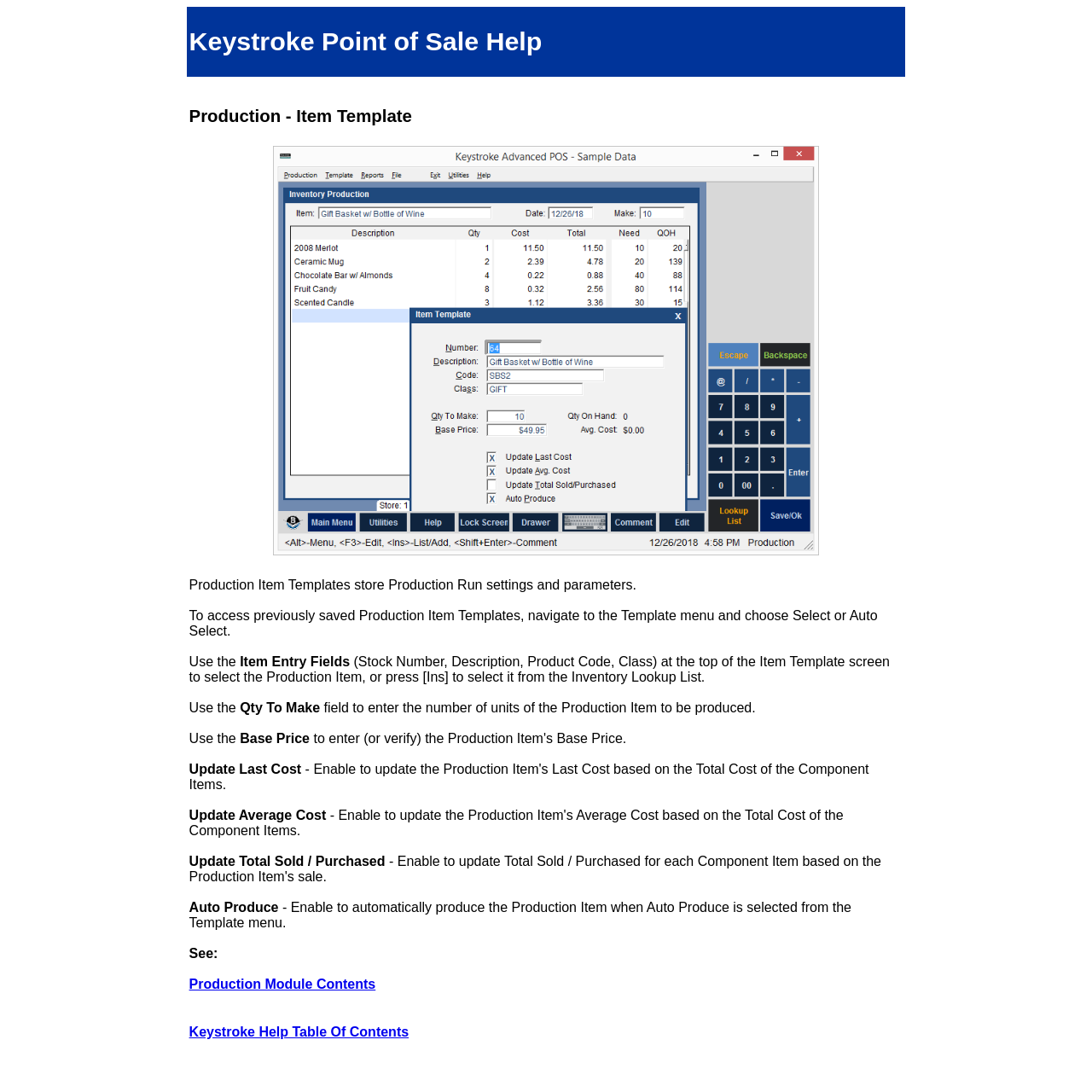Please provide a comprehensive response to the question below by analyzing the image: 
How do you select a Production Item?

According to the StaticText elements 'Use the Item Entry Fields (Stock Number, Description, Product Code, Class) at the top of the Item Template screen to select the Production Item, or press [Ins] to select it from the Inventory Lookup List.', you can select a Production Item by using the Item Entry Fields or pressing [Ins] to select it from the Inventory Lookup List.